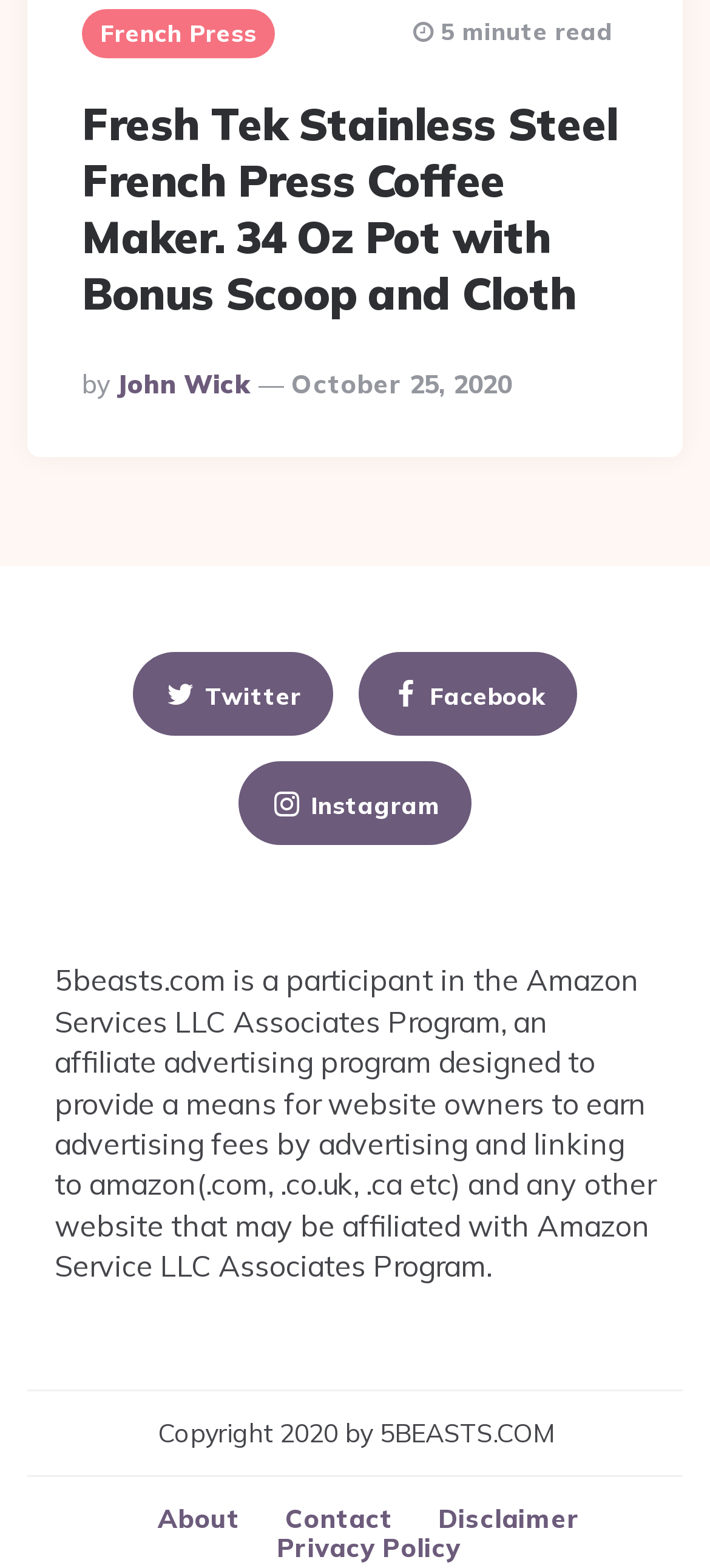Pinpoint the bounding box coordinates for the area that should be clicked to perform the following instruction: "Learn about Orbital Surgery".

None